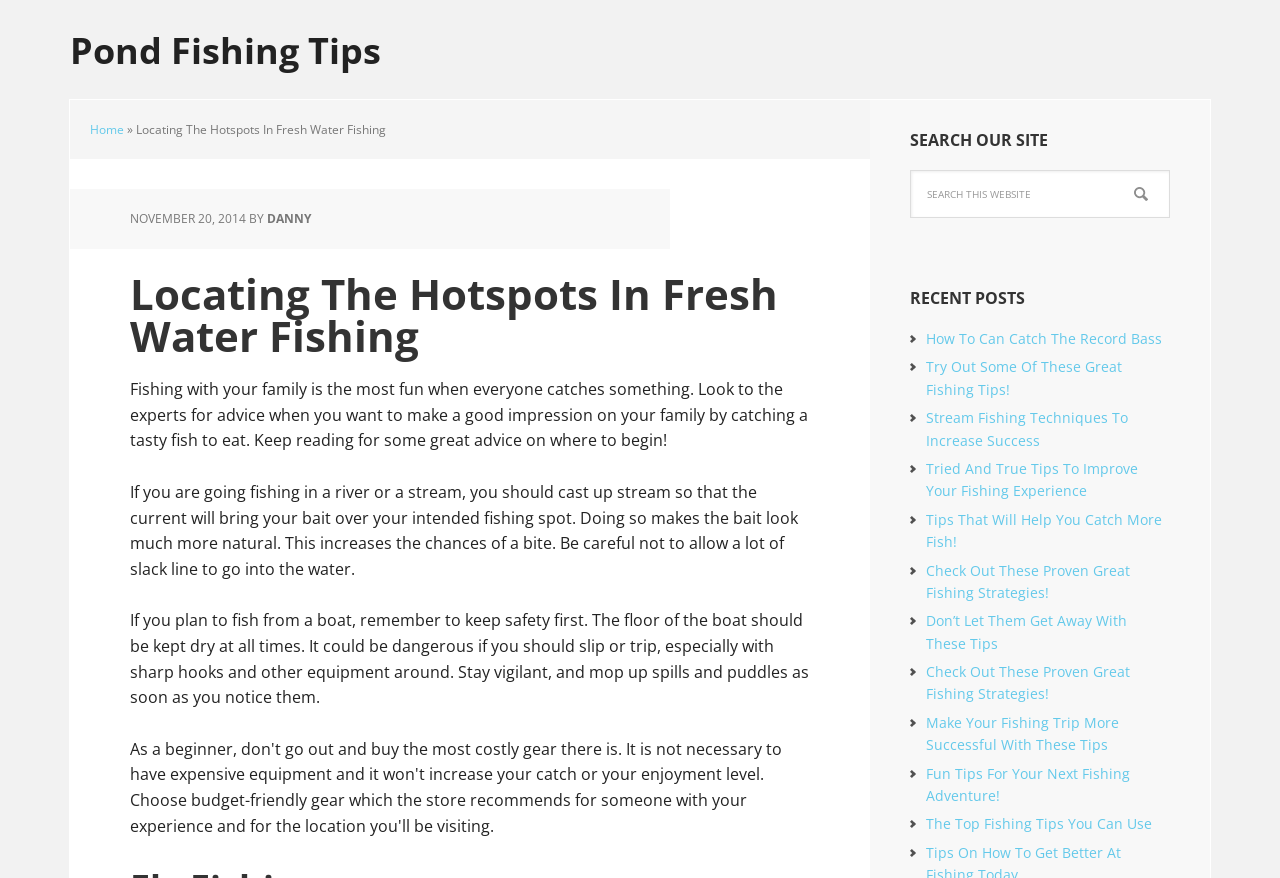Please locate the bounding box coordinates of the element that should be clicked to achieve the given instruction: "Search for a topic on the website".

[0.711, 0.194, 0.914, 0.26]